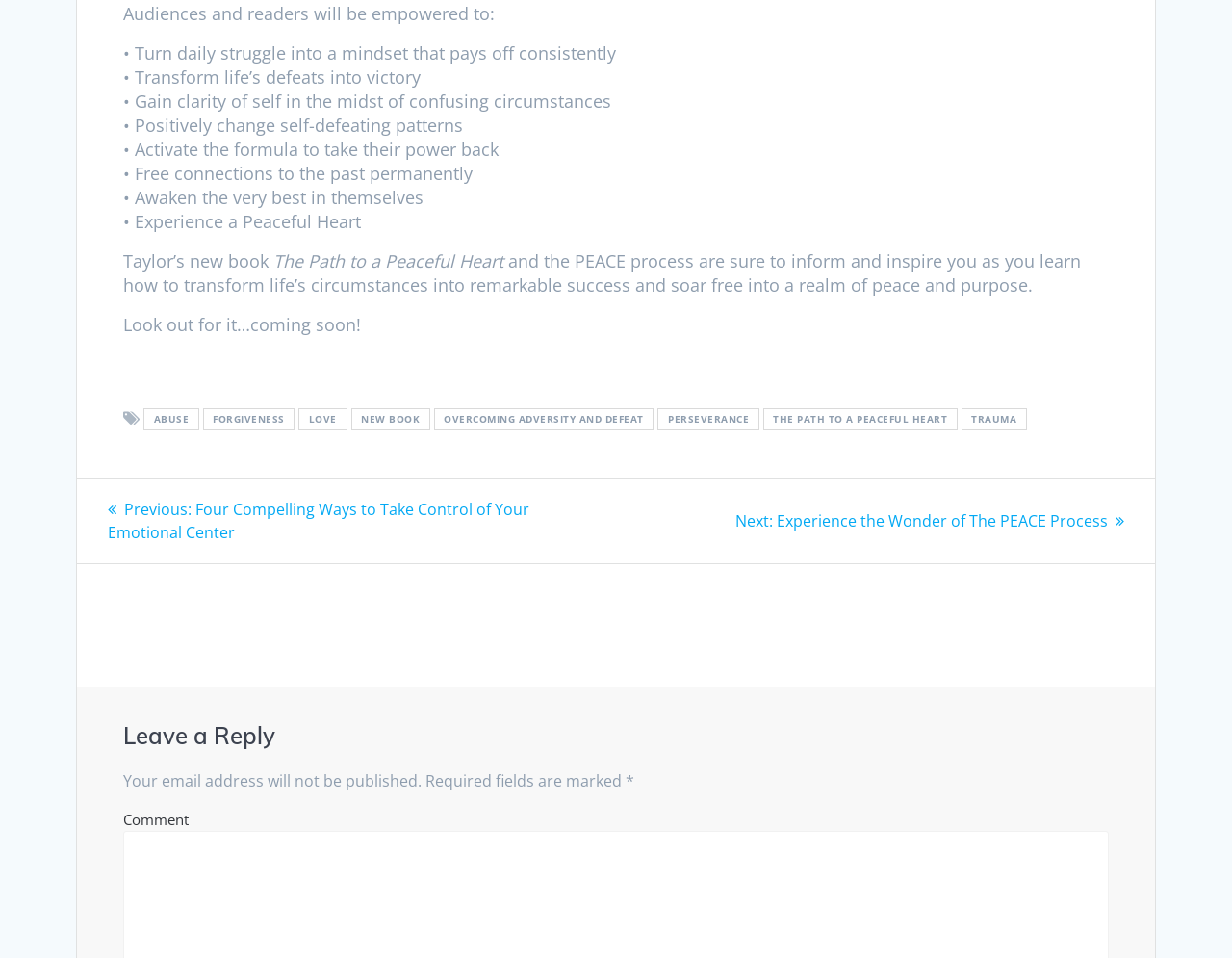Indicate the bounding box coordinates of the element that needs to be clicked to satisfy the following instruction: "Click on the 'ABUSE' link". The coordinates should be four float numbers between 0 and 1, i.e., [left, top, right, bottom].

[0.116, 0.377, 0.161, 0.399]